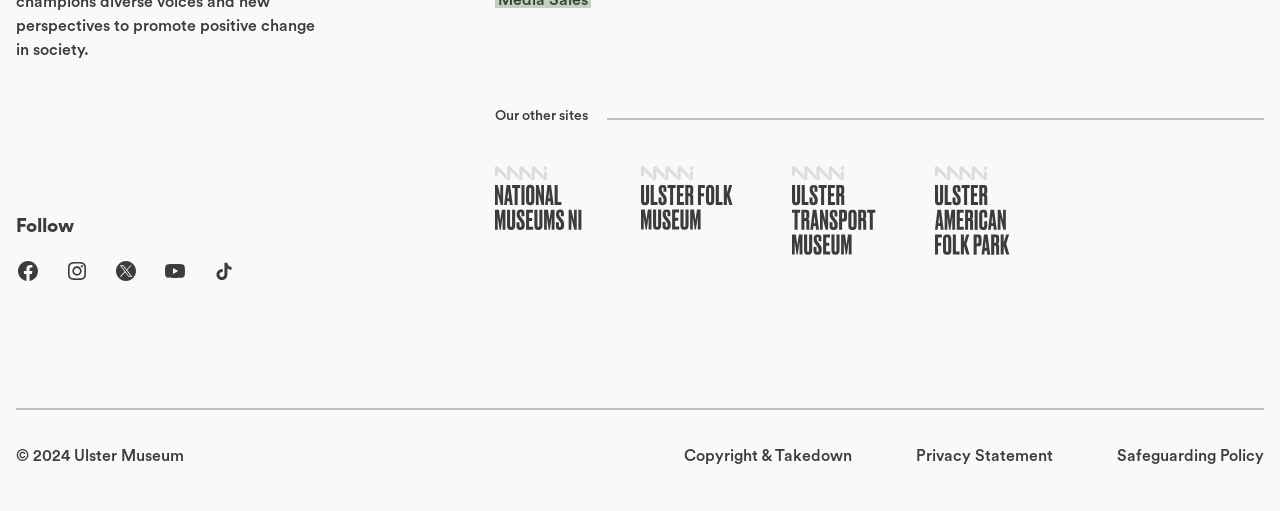Locate the bounding box coordinates of the clickable region necessary to complete the following instruction: "View product description". Provide the coordinates in the format of four float numbers between 0 and 1, i.e., [left, top, right, bottom].

None